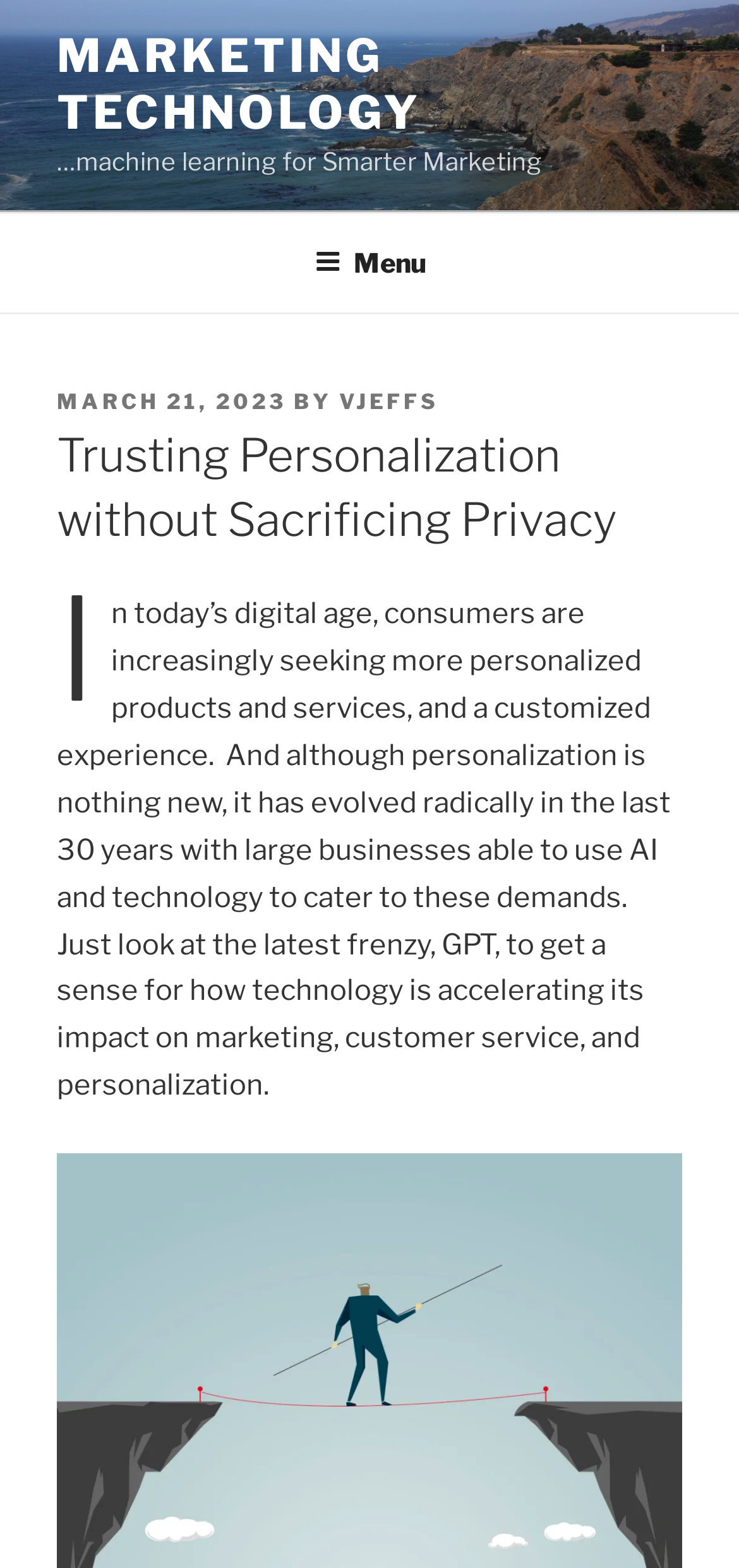Your task is to find and give the main heading text of the webpage.

Trusting Personalization without Sacrificing Privacy